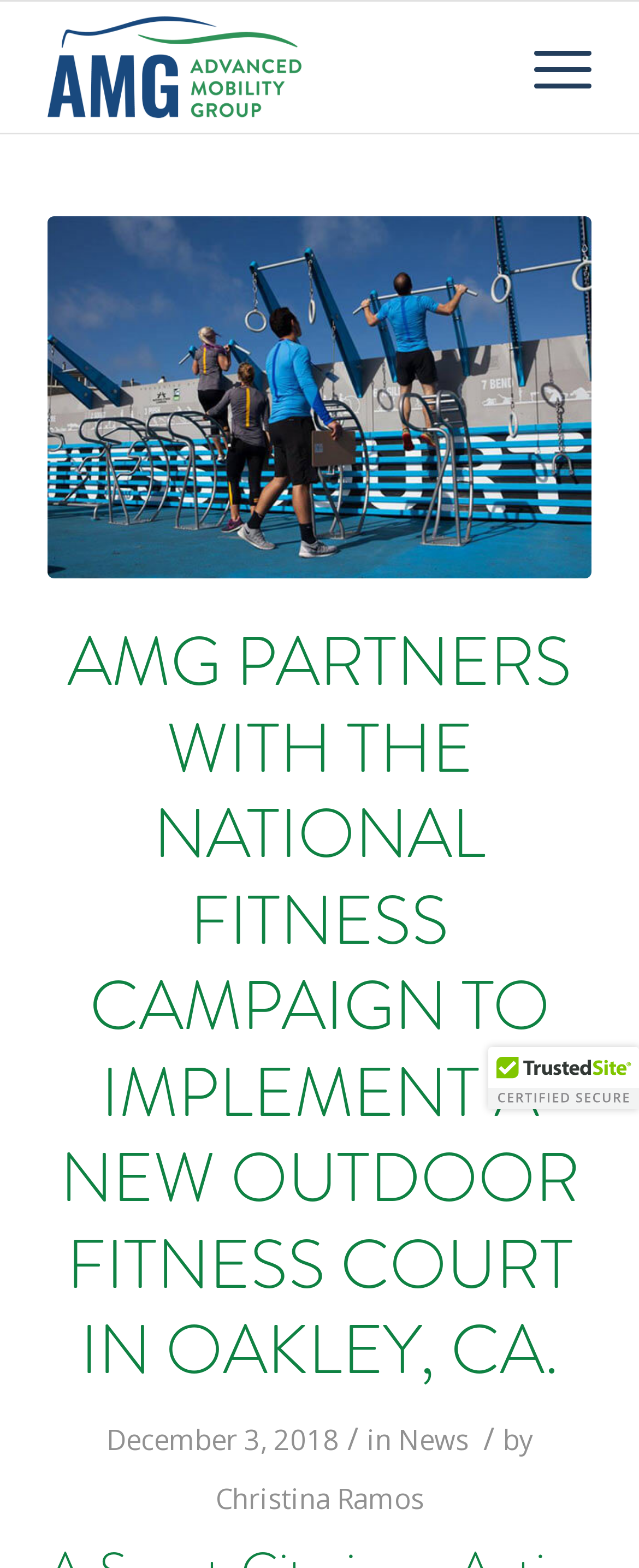Please give a succinct answer to the question in one word or phrase:
What is the name of the company partnering with the National Fitness Campaign?

Advanced Mobility Group